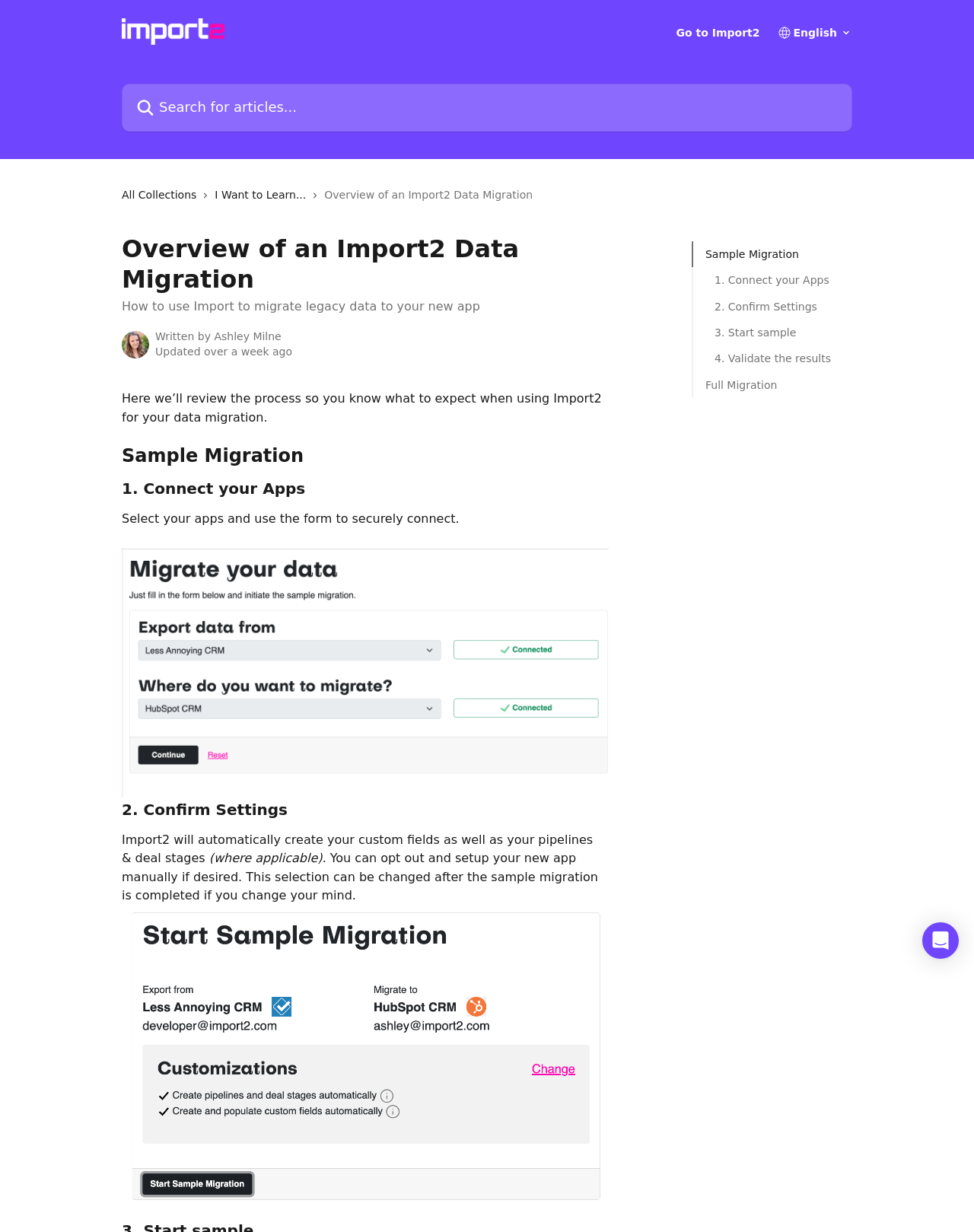Please identify the bounding box coordinates of the clickable area that will allow you to execute the instruction: "Connect your Apps".

[0.734, 0.221, 0.853, 0.234]